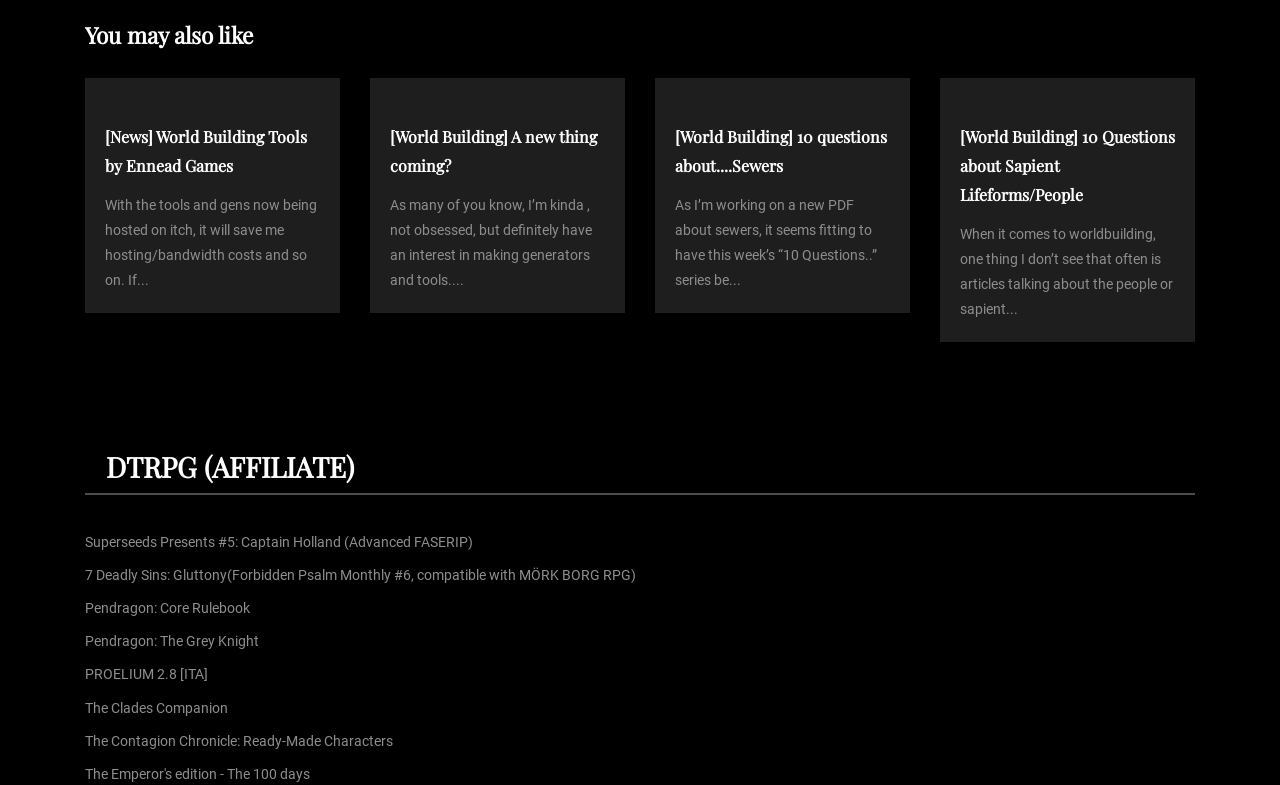Answer the question with a brief word or phrase:
How many links are under the 'You may also like' heading?

9